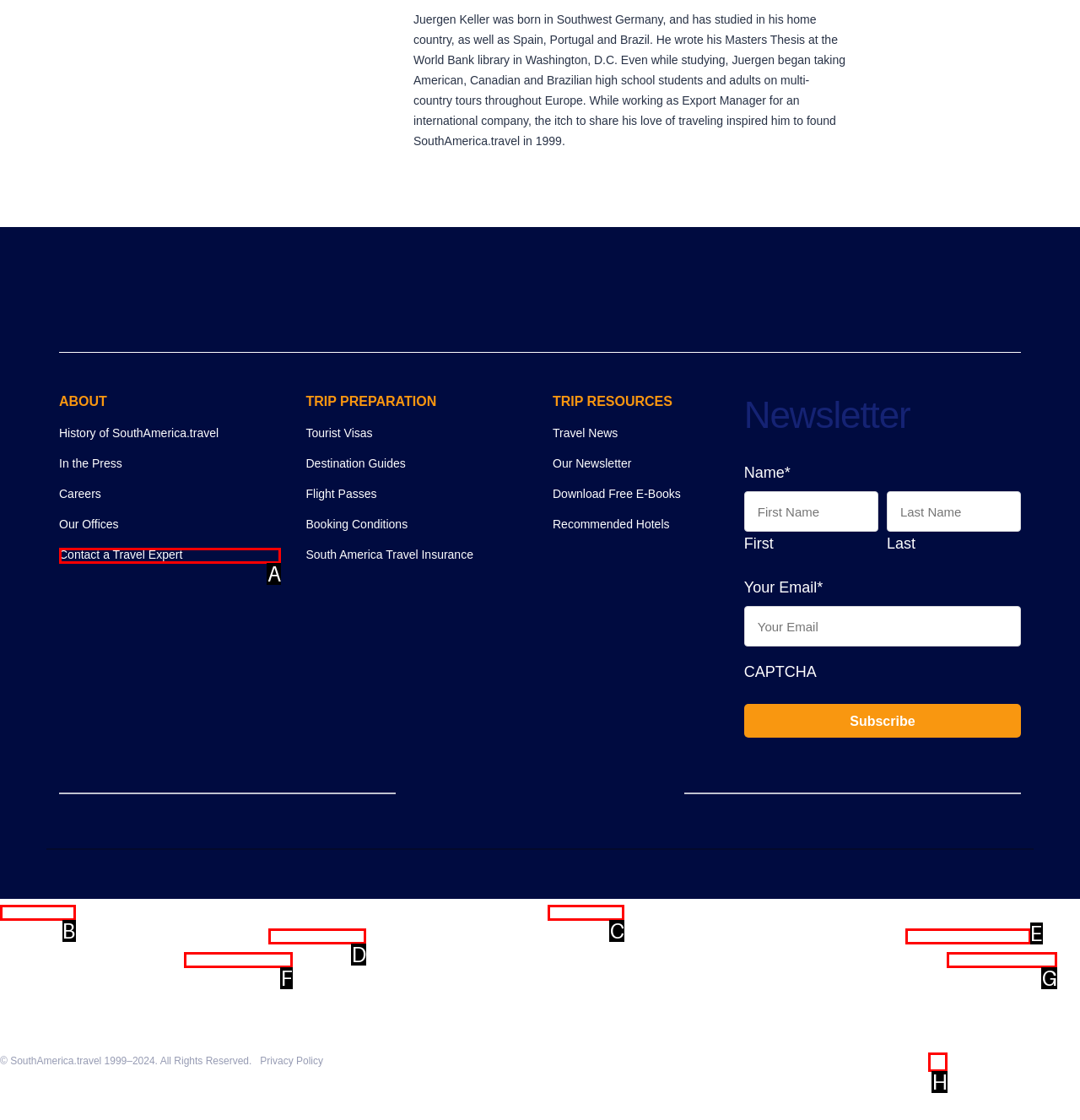Find the option that best fits the description: alt="Facebook-Logo". Answer with the letter of the option.

H